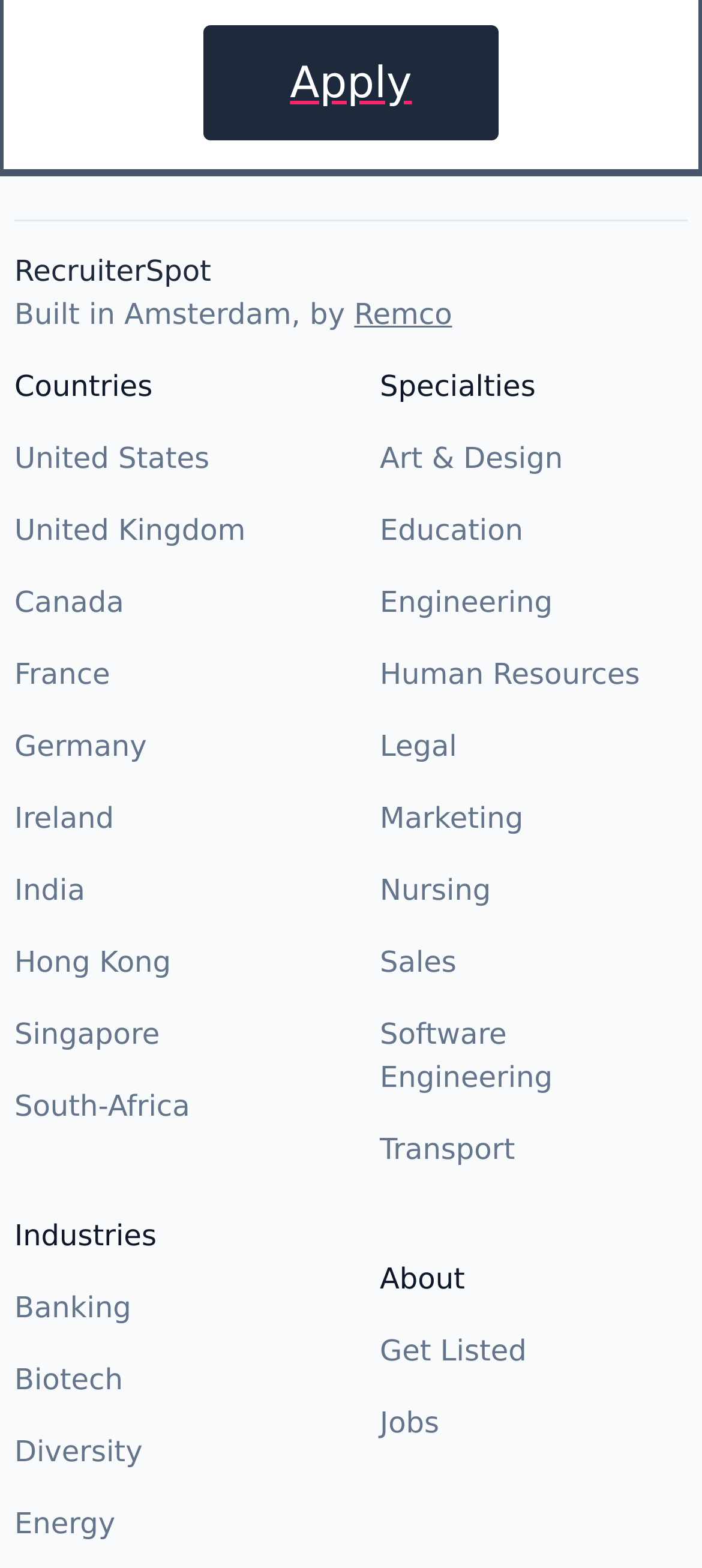Identify the bounding box coordinates of the section that should be clicked to achieve the task described: "View United States".

[0.021, 0.281, 0.298, 0.303]